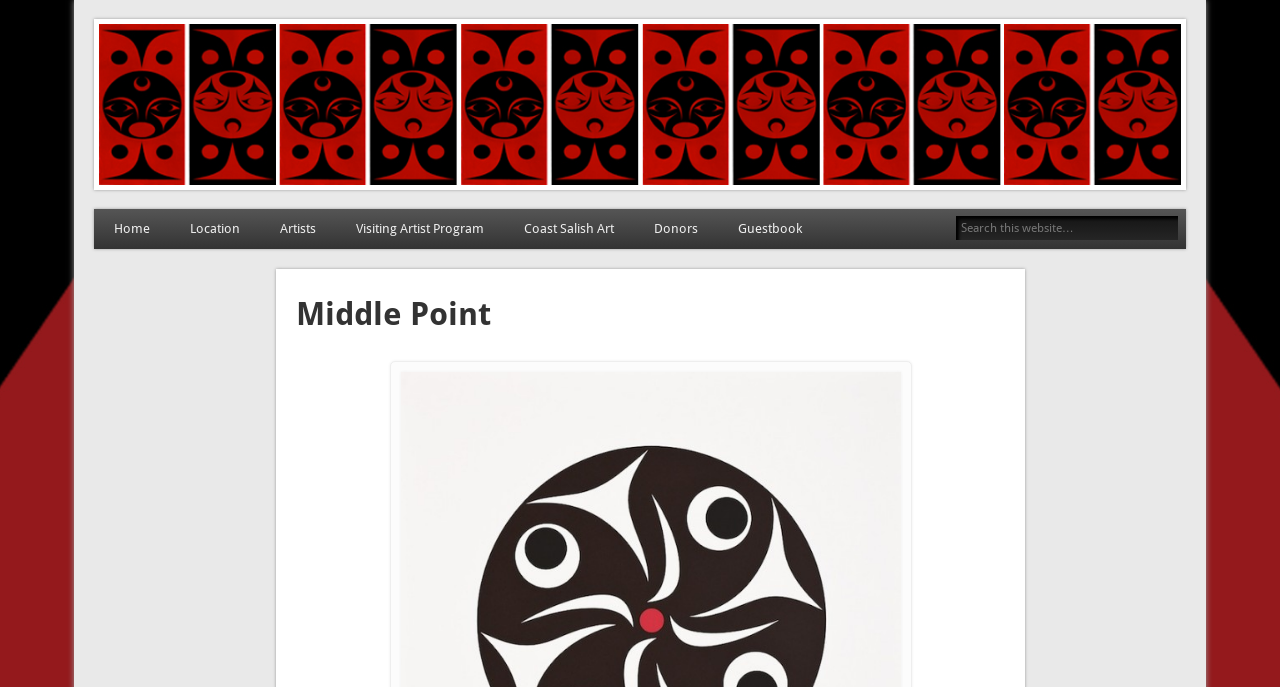Specify the bounding box coordinates (top-left x, top-left y, bottom-right x, bottom-right y) of the UI element in the screenshot that matches this description: electronic warrants

None